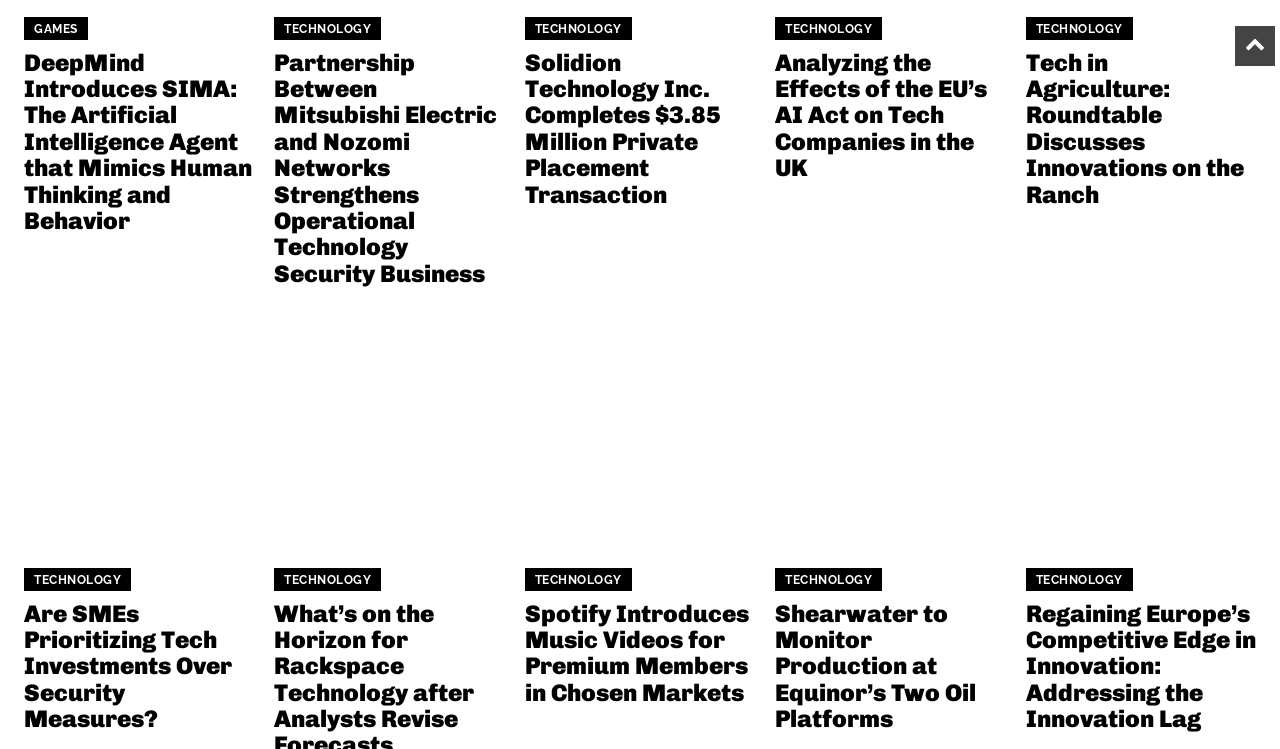Determine the bounding box for the UI element described here: "Technology".

[0.606, 0.758, 0.689, 0.788]